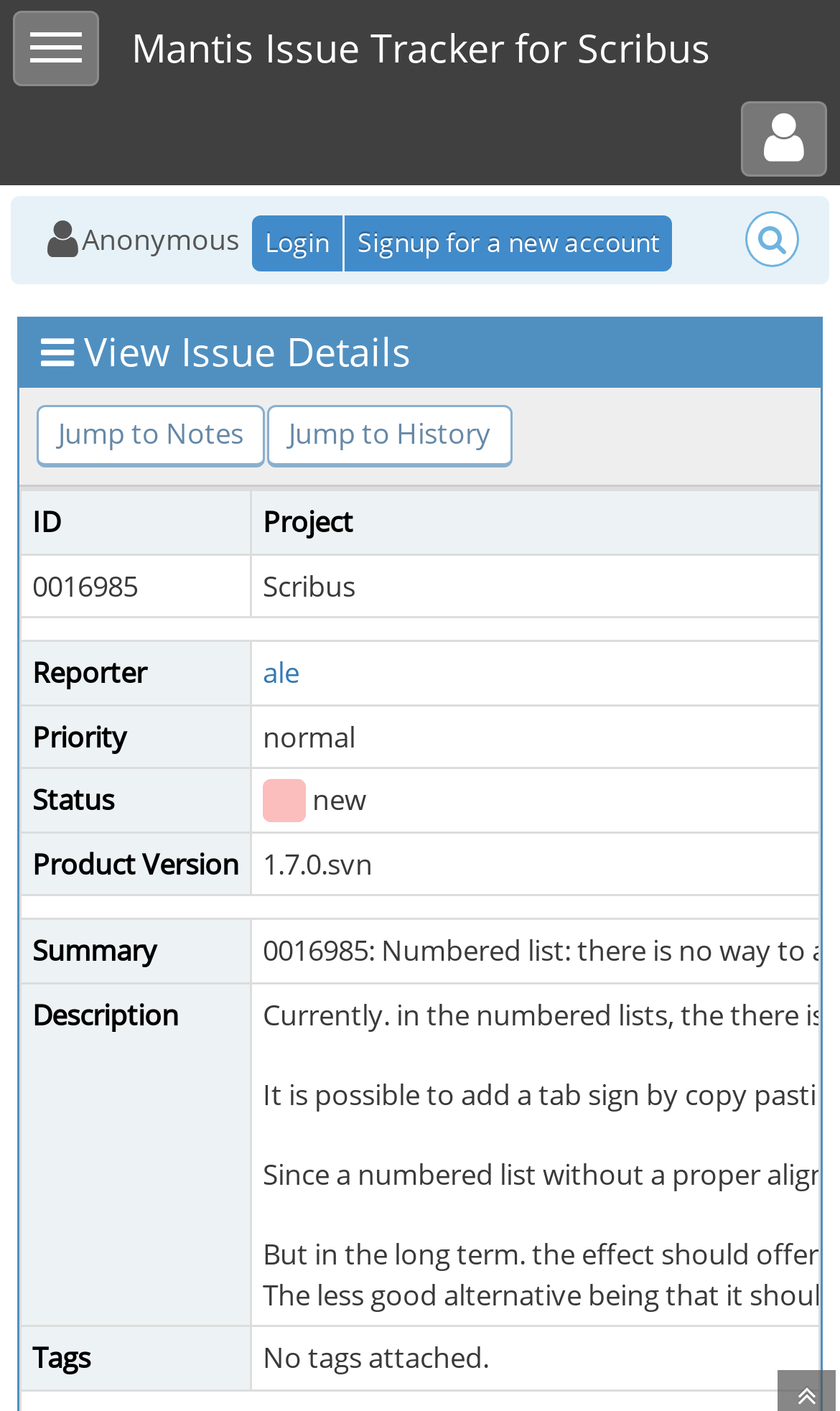Could you provide the bounding box coordinates for the portion of the screen to click to complete this instruction: "View issue details"?

[0.049, 0.231, 0.49, 0.267]